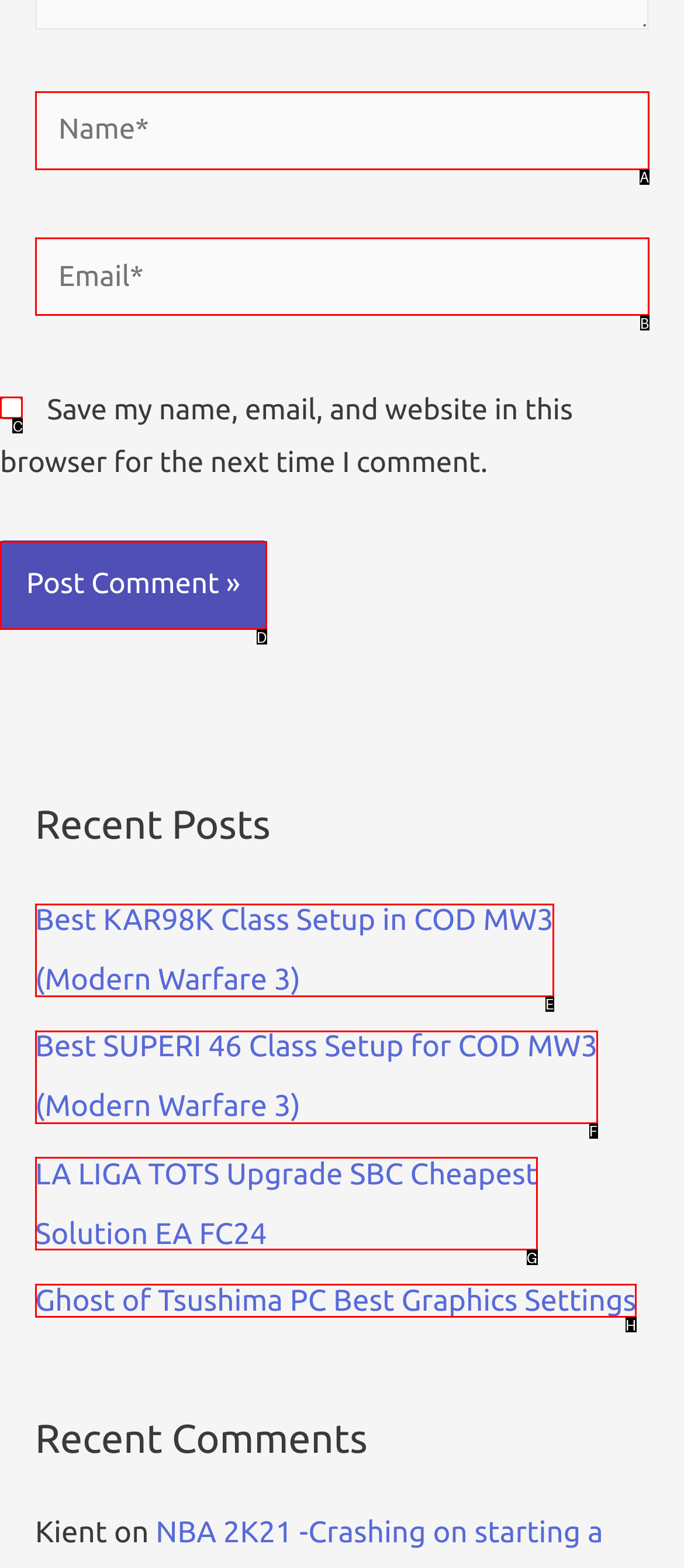Determine which HTML element I should select to execute the task: Save your information for next time
Reply with the corresponding option's letter from the given choices directly.

C